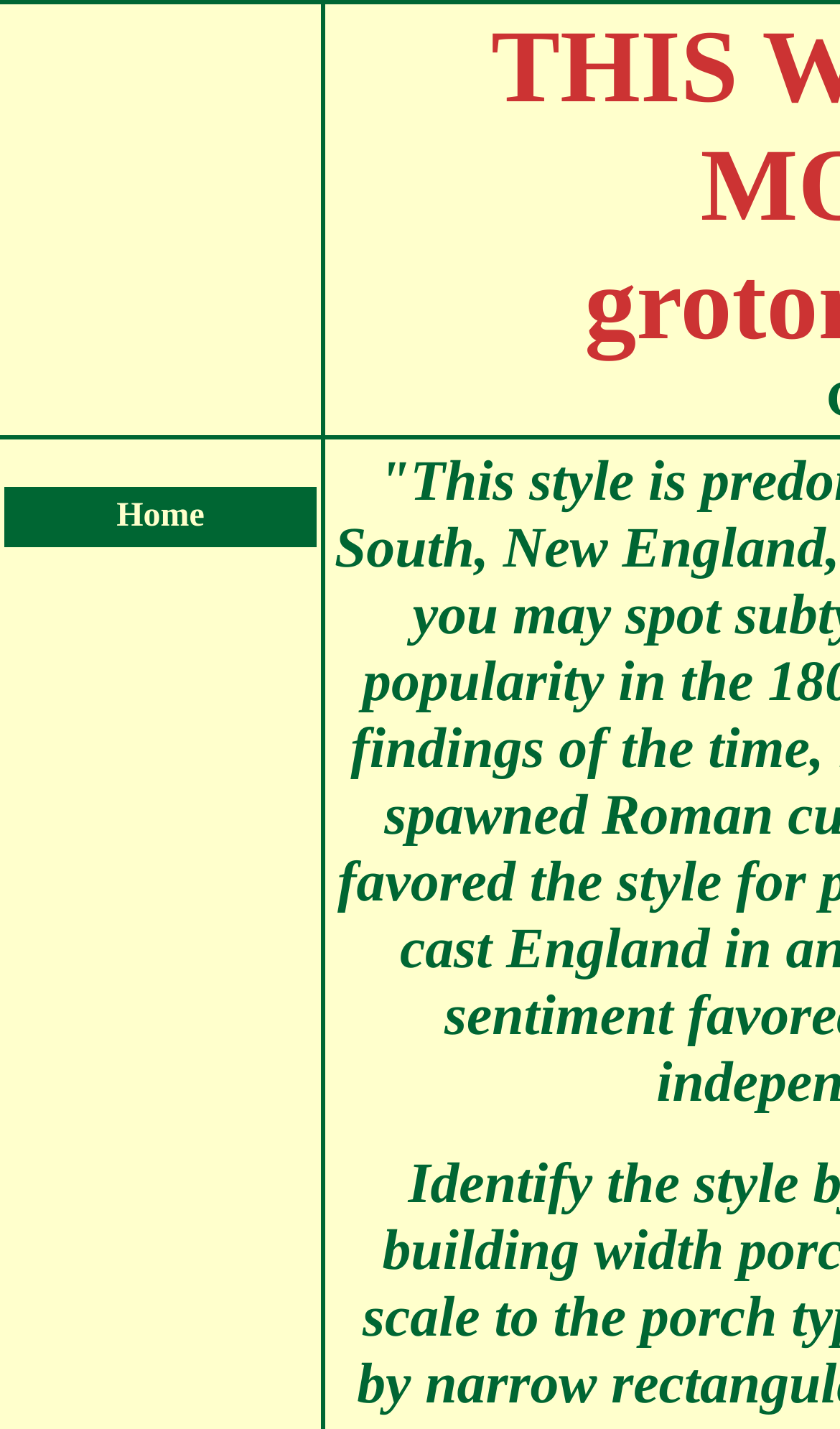What is the first menu item?
Using the screenshot, give a one-word or short phrase answer.

Home